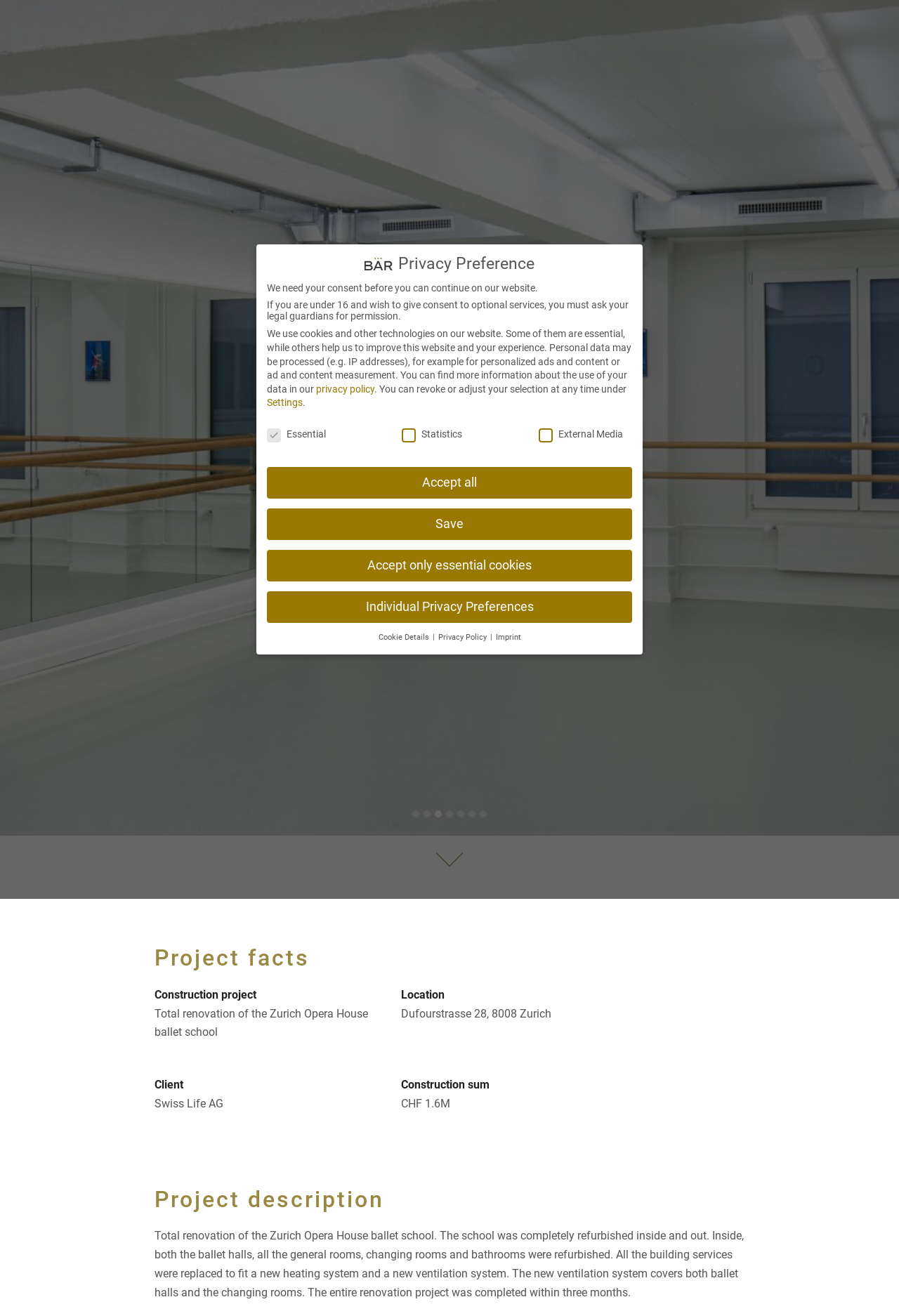Please locate the bounding box coordinates of the element that should be clicked to achieve the given instruction: "Click the Previous button".

[0.0, 0.0, 0.15, 0.635]